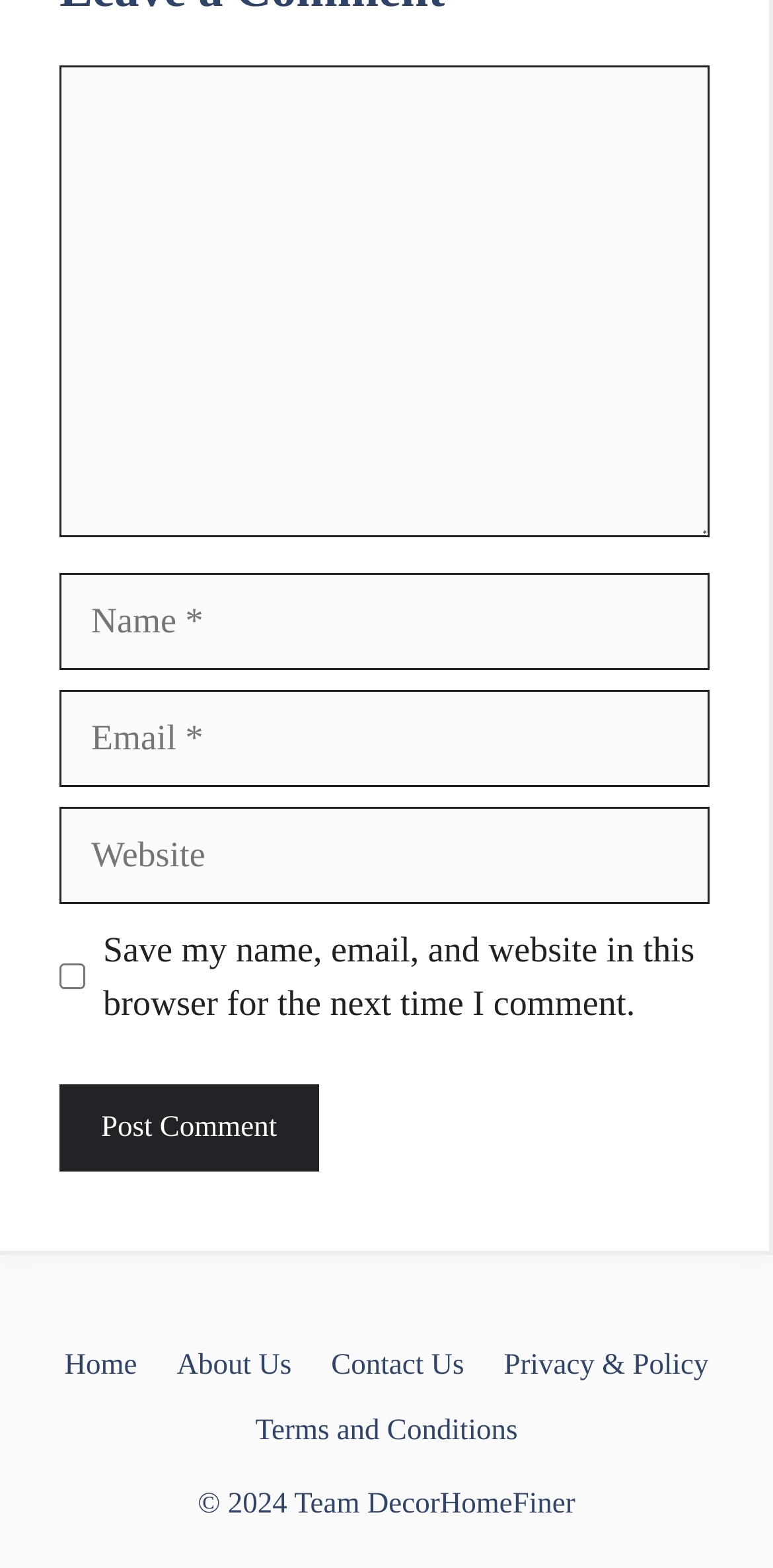Using the webpage screenshot and the element description Home, determine the bounding box coordinates. Specify the coordinates in the format (top-left x, top-left y, bottom-right x, bottom-right y) with values ranging from 0 to 1.

[0.083, 0.861, 0.177, 0.882]